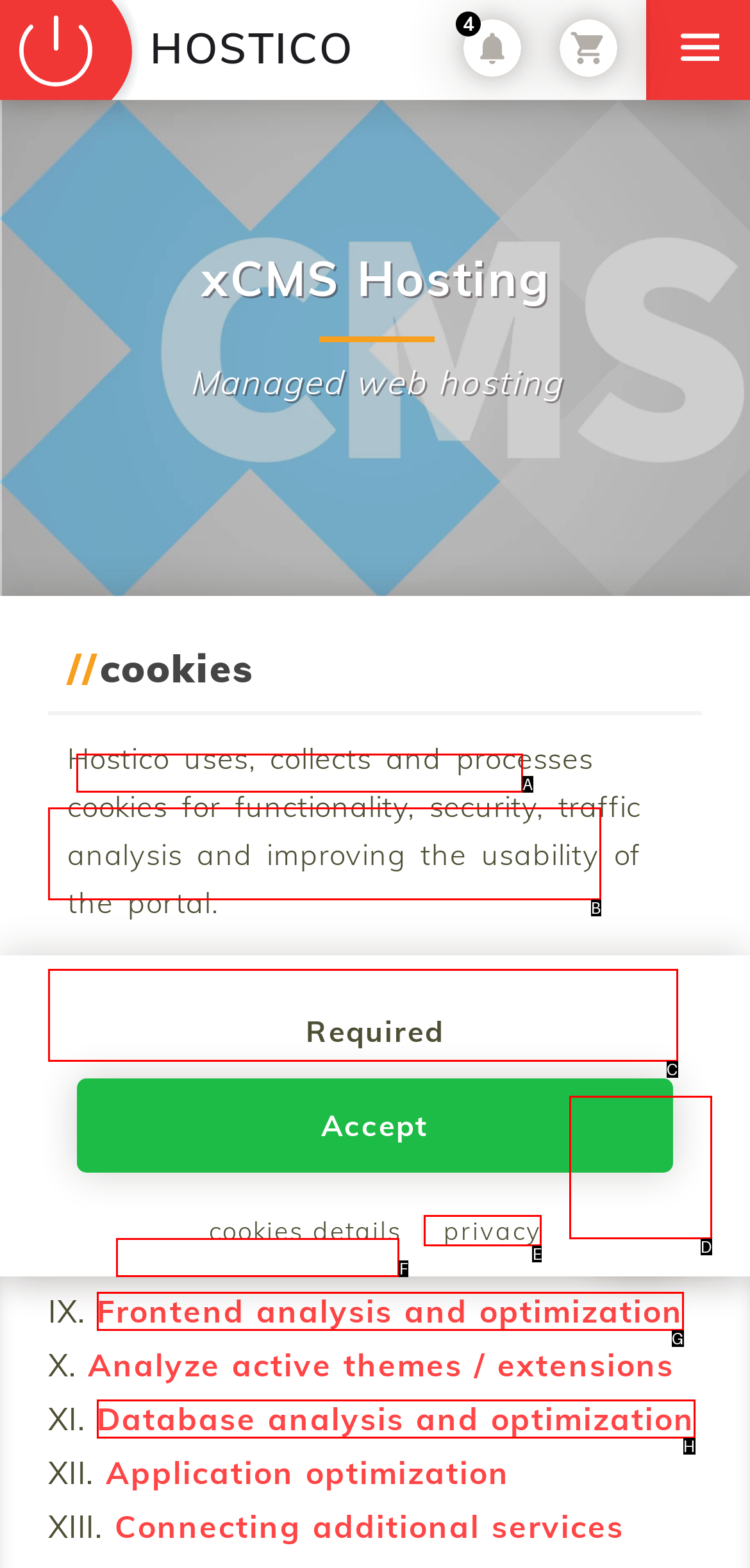Which UI element's letter should be clicked to achieve the task: Check out Hostico Live
Provide the letter of the correct choice directly.

D